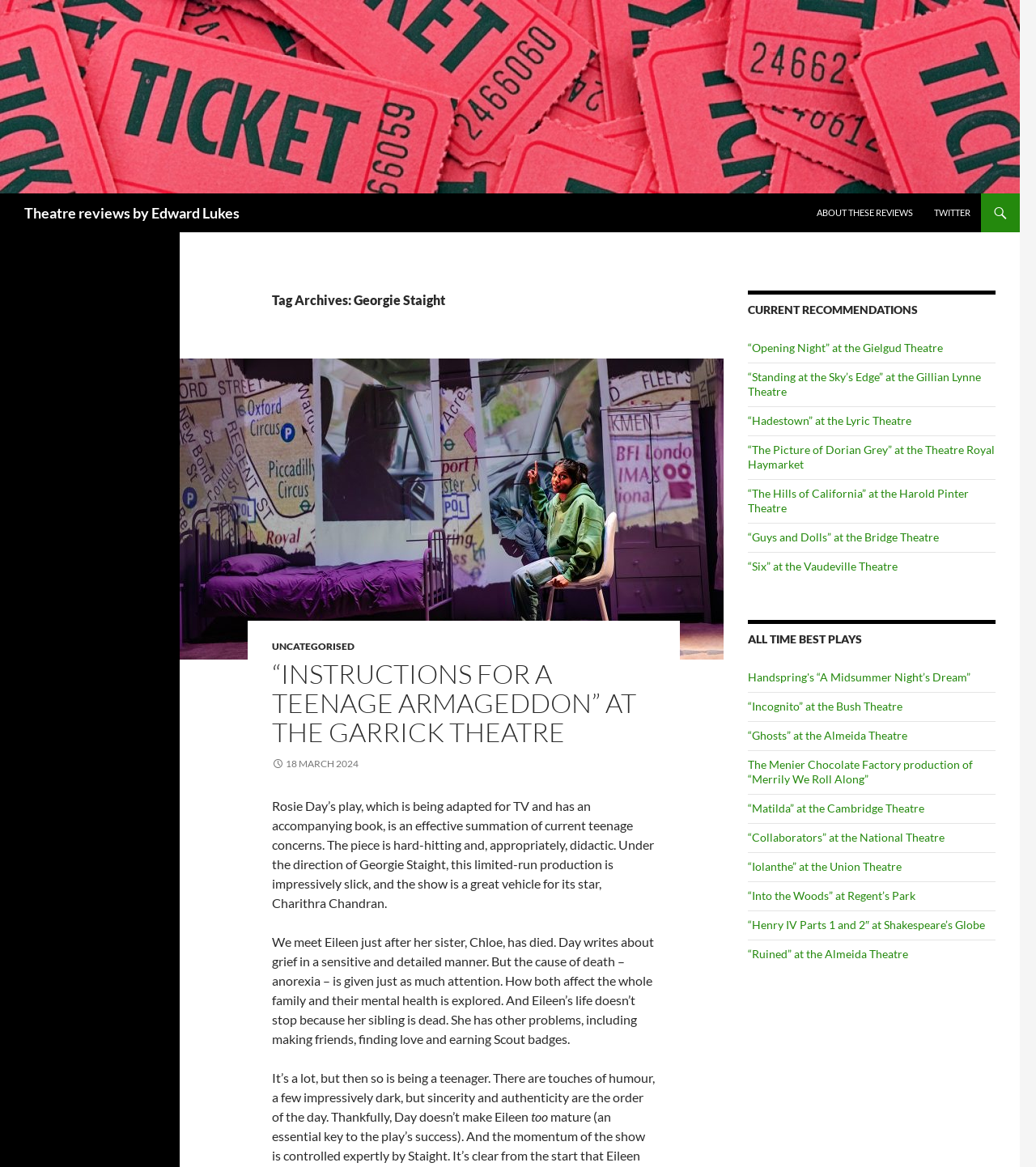What is the name of the play being reviewed?
Please answer the question with a detailed and comprehensive explanation.

The answer can be found in the heading '“INSTRUCTIONS FOR A TEENAGE ARMAGEDDON” AT THE GARRICK THEATRE' which is a subheading under the main heading 'Tag Archives: Georgie Staight'. This heading is describing the play being reviewed.